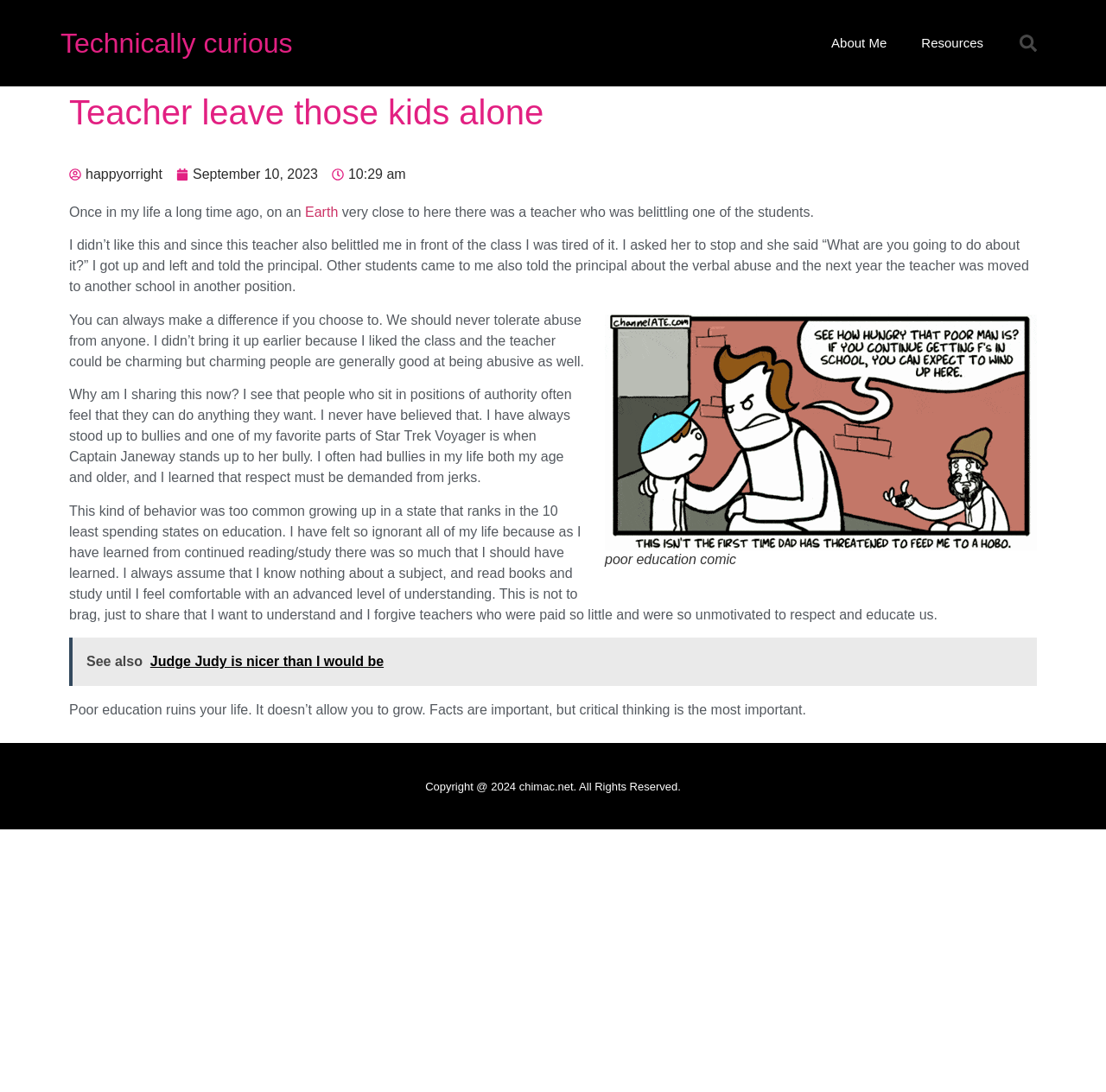What is the author's opinion about tolerating abuse?
Your answer should be a single word or phrase derived from the screenshot.

Never tolerate abuse